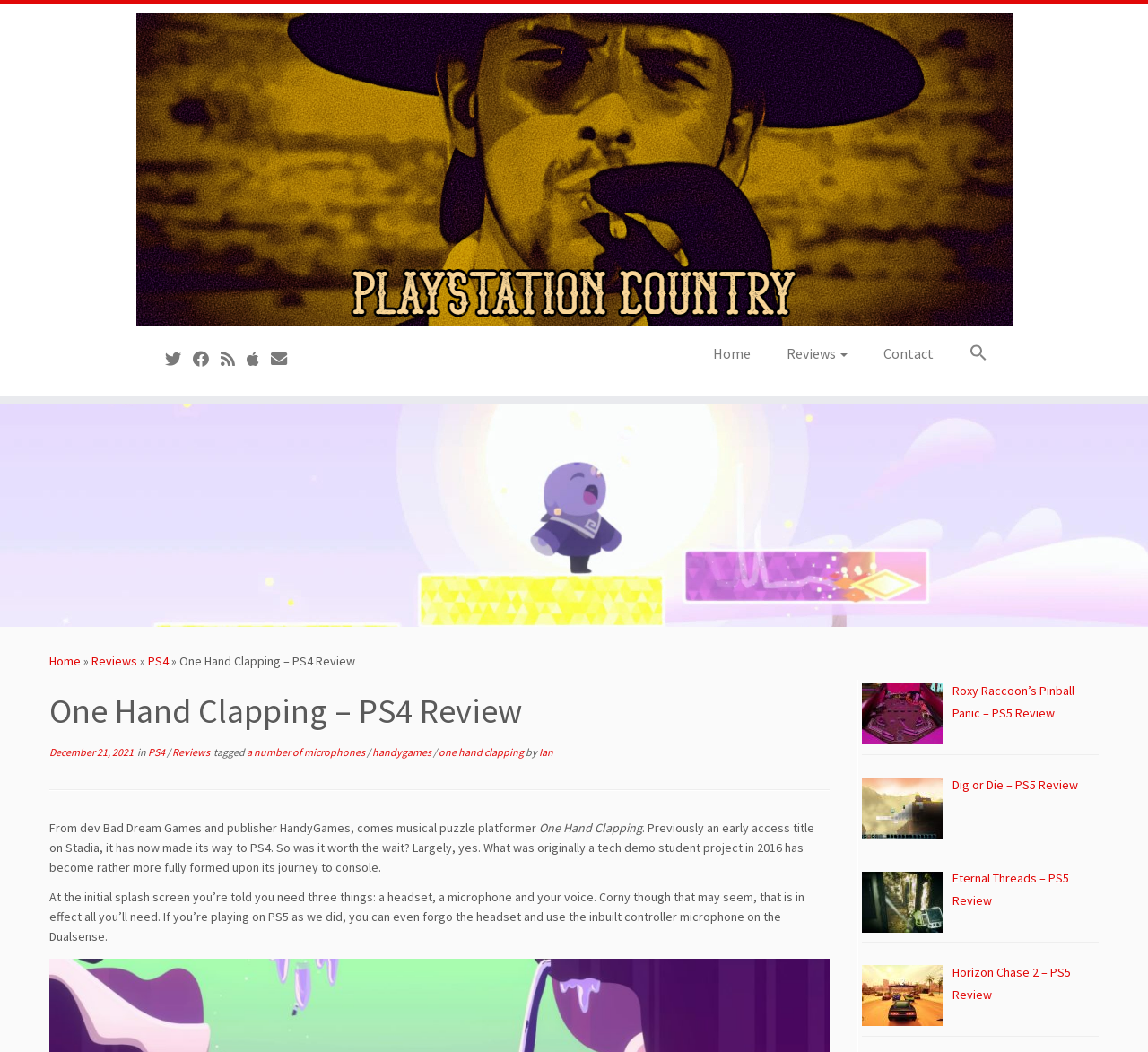Please respond to the question with a concise word or phrase:
On which platform was One Hand Clapping originally available?

Stadia